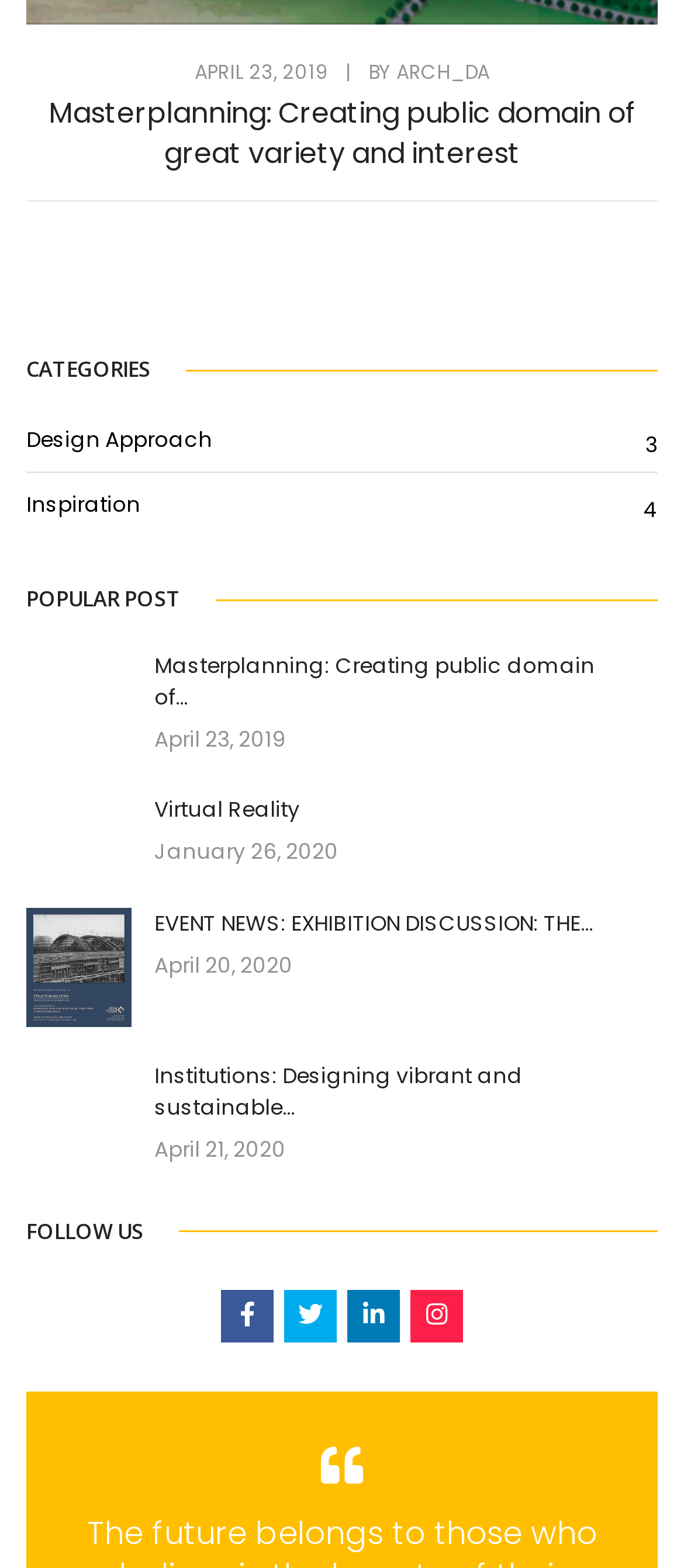Refer to the screenshot and give an in-depth answer to this question: What is the date of the first post?

The first post is located at the top of the webpage, and its date is indicated by the StaticText element 'APRIL 23, 2019' with bounding box coordinates [0.285, 0.037, 0.479, 0.055].